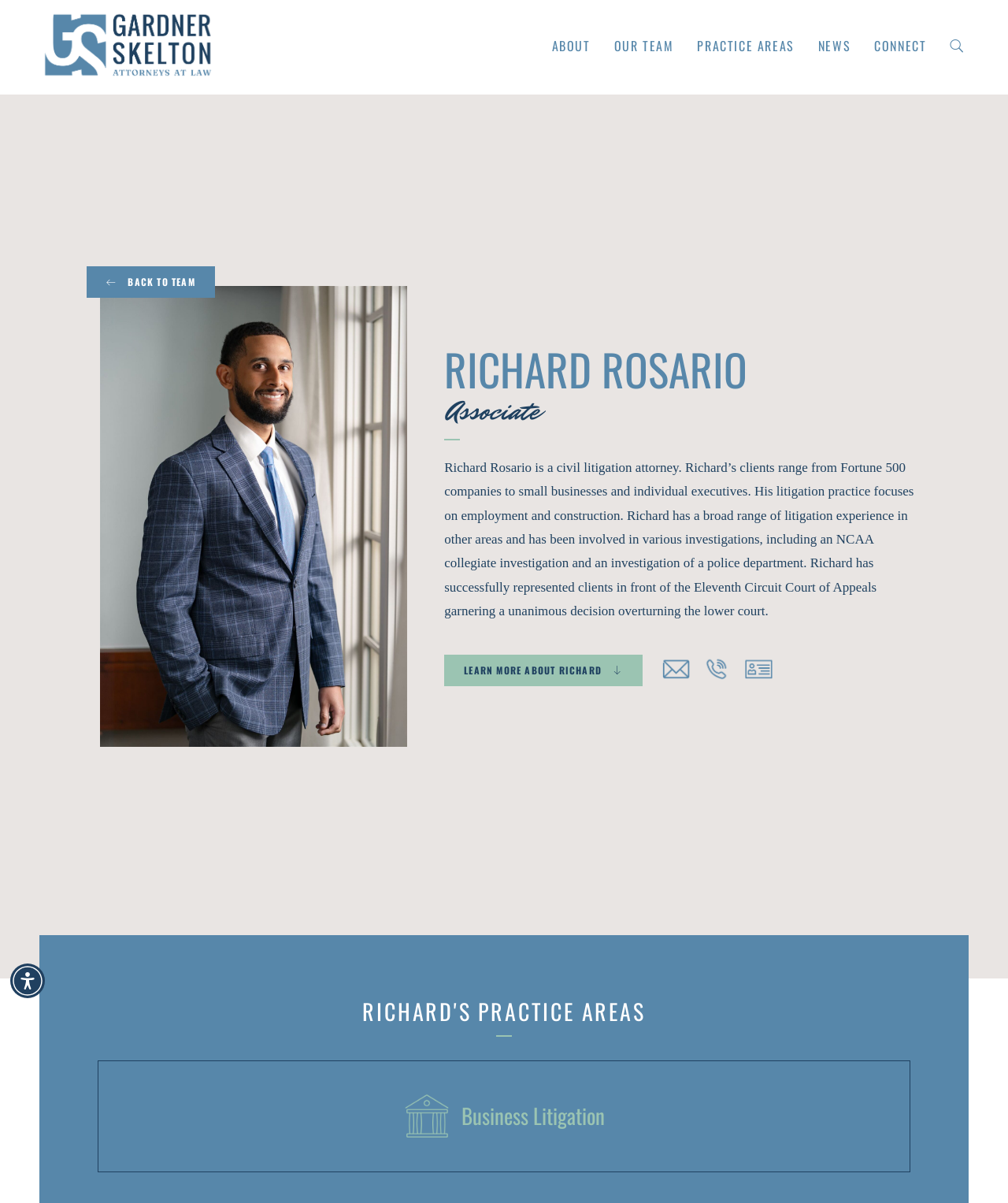Answer with a single word or phrase: 
What is the topic of the investigation Richard Rosario was involved in?

NCAA collegiate investigation